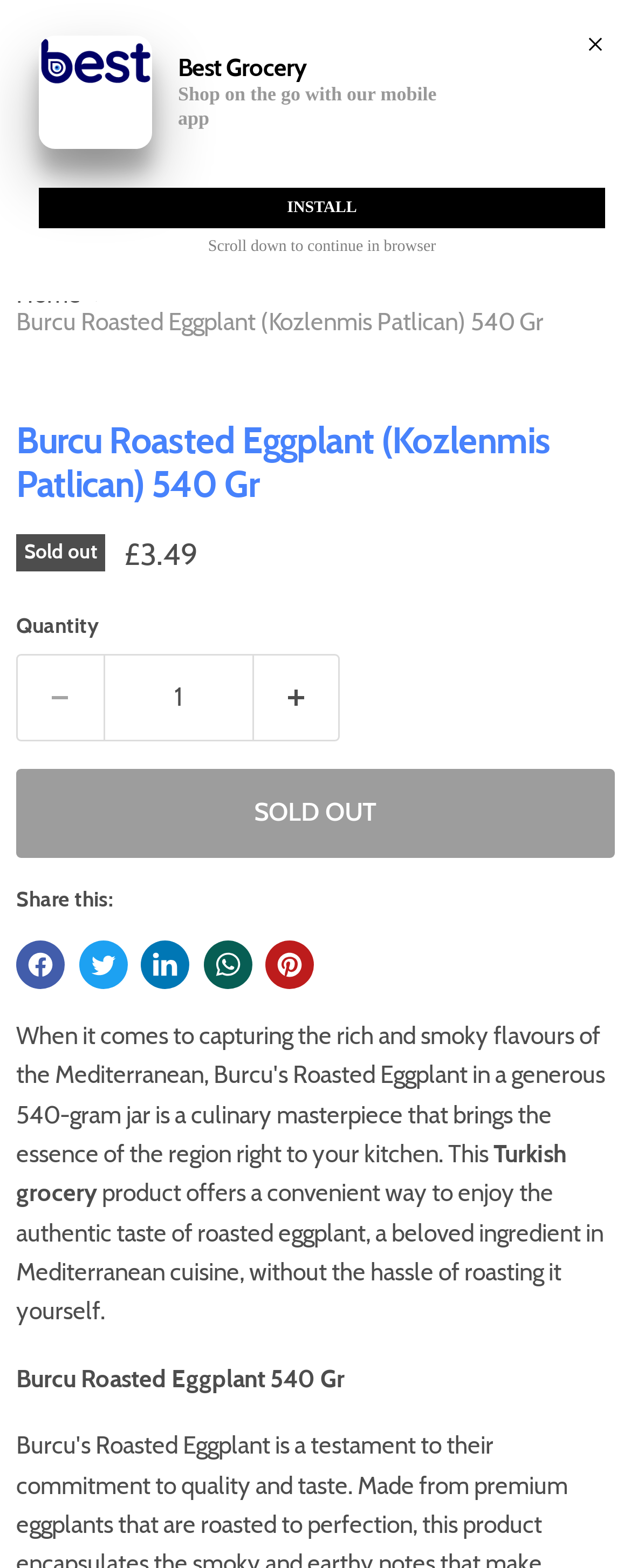Determine the bounding box of the UI element mentioned here: "Pin on Pinterest". The coordinates must be in the format [left, top, right, bottom] with values ranging from 0 to 1.

[0.421, 0.6, 0.497, 0.631]